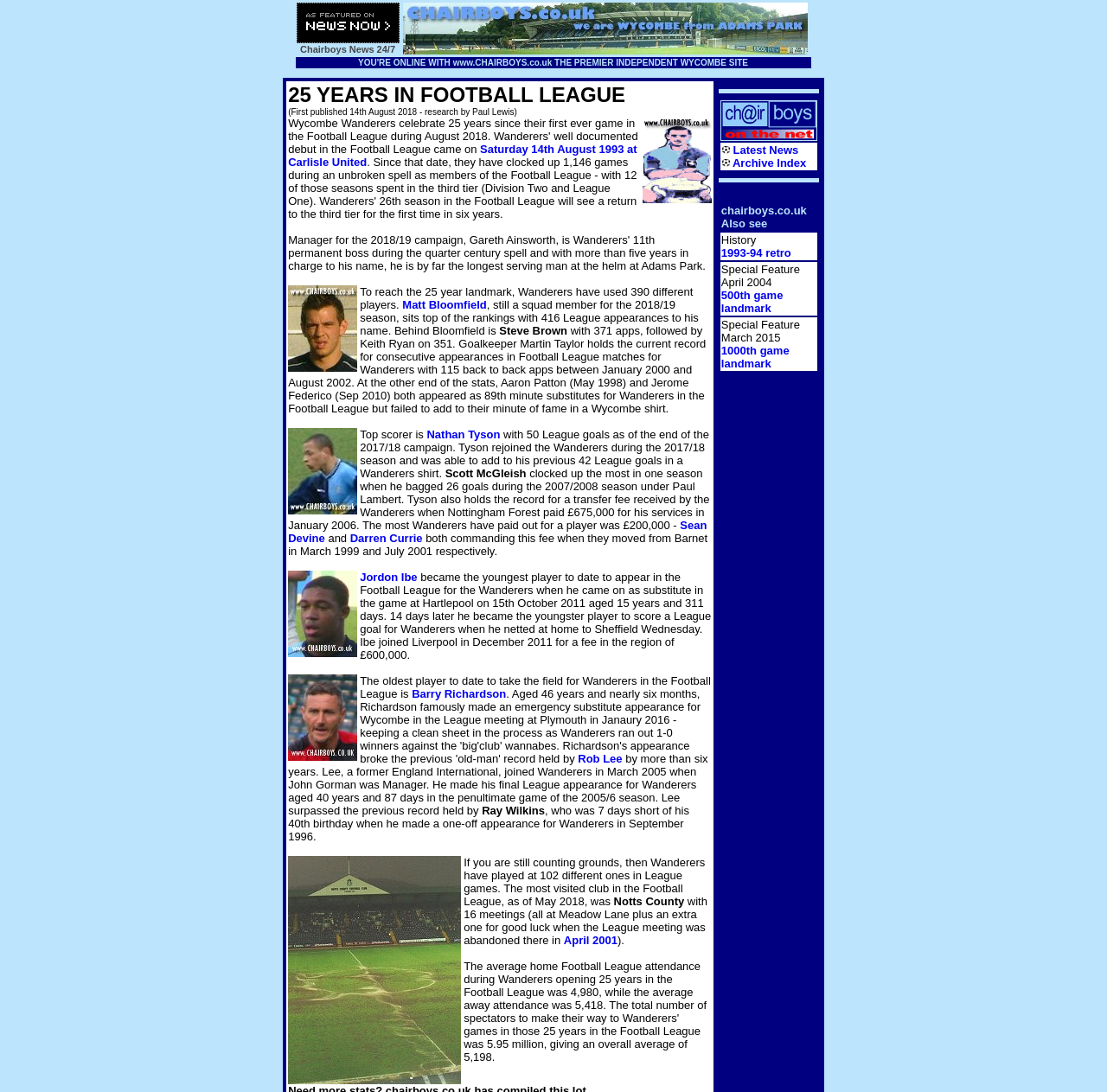Describe all the significant parts and information present on the webpage.

The webpage is about Wycombe Wanderers, a football club, and is presented by Chairboys on the Net. At the top, there is an iframe that takes up most of the width and about 7% of the height of the page. Within this iframe, there are several sections of text and images.

On the left side, there is an image of a person, Matt Bloomfield, and a link to his name. Next to it, there is a paragraph of text discussing his achievements as a player for Wycombe Wanderers. Below this, there are more images and links to other players, including Nathan Tyson, Scott McGleish, and Jordon Ibe, along with their achievements and records.

On the right side, there is an image of a person, Barry Richardson, and a link to his name. Next to it, there is a paragraph of text discussing his record as the oldest player to play for Wycombe Wanderers. Below this, there is a link to Rob Lee, another player, and a paragraph of text discussing his achievements.

Further down the page, there is an image of a swampy football field, The Meadow Lane swamp, and a paragraph of text discussing Wycombe Wanderers' away games. Below this, there is a table with several rows, each containing links to different news archives and special features, such as the 500th game landmark and the 1000th game landmark.

At the very bottom of the page, there are two horizontal separators, and then a table with three rows, each containing a link to Chairboys on the Net, Latest News, and Archive Index.